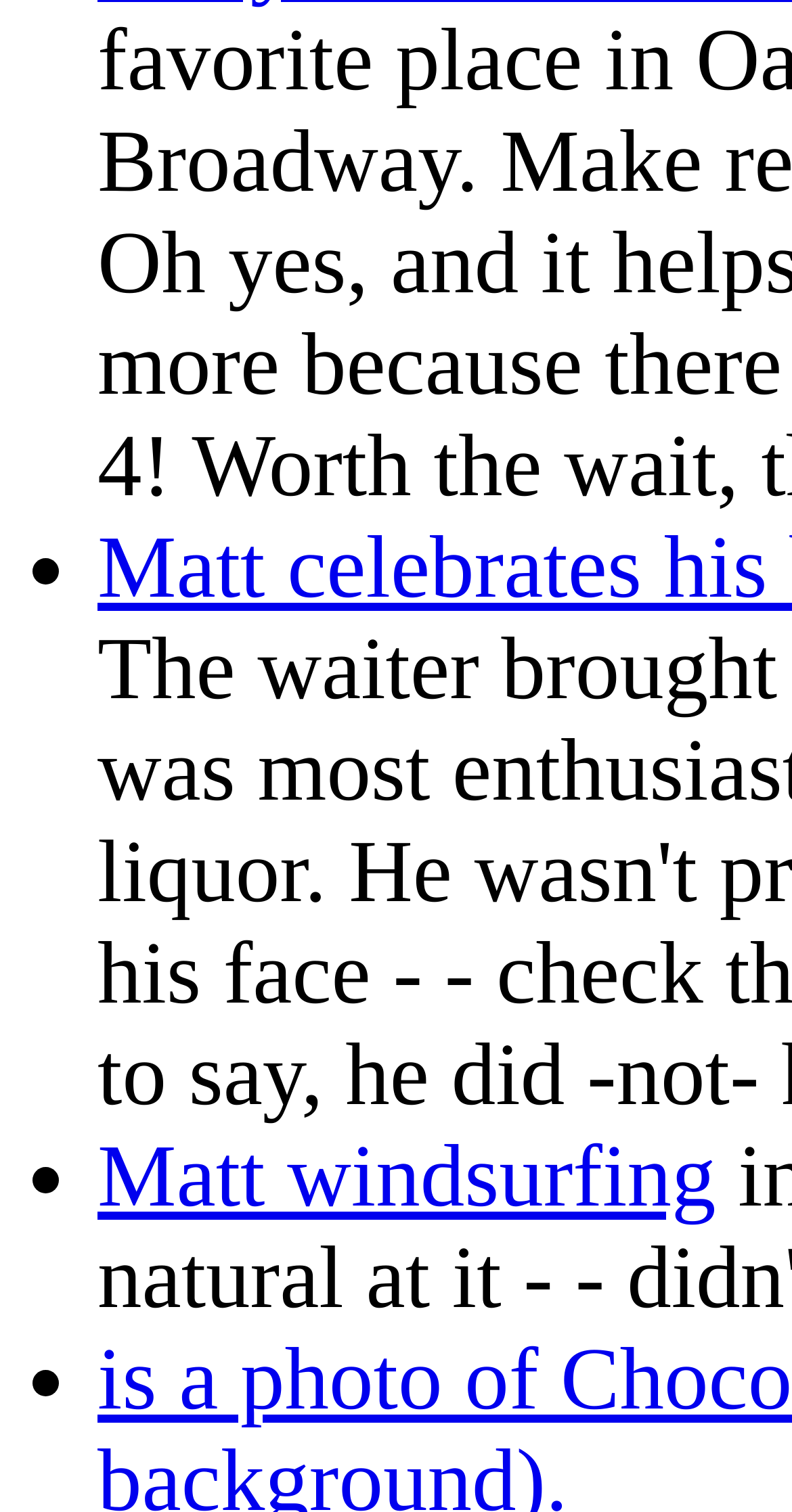Please determine the bounding box of the UI element that matches this description: Matt windsurfing. The coordinates should be given as (top-left x, top-left y, bottom-right x, bottom-right y), with all values between 0 and 1.

[0.123, 0.746, 0.904, 0.81]